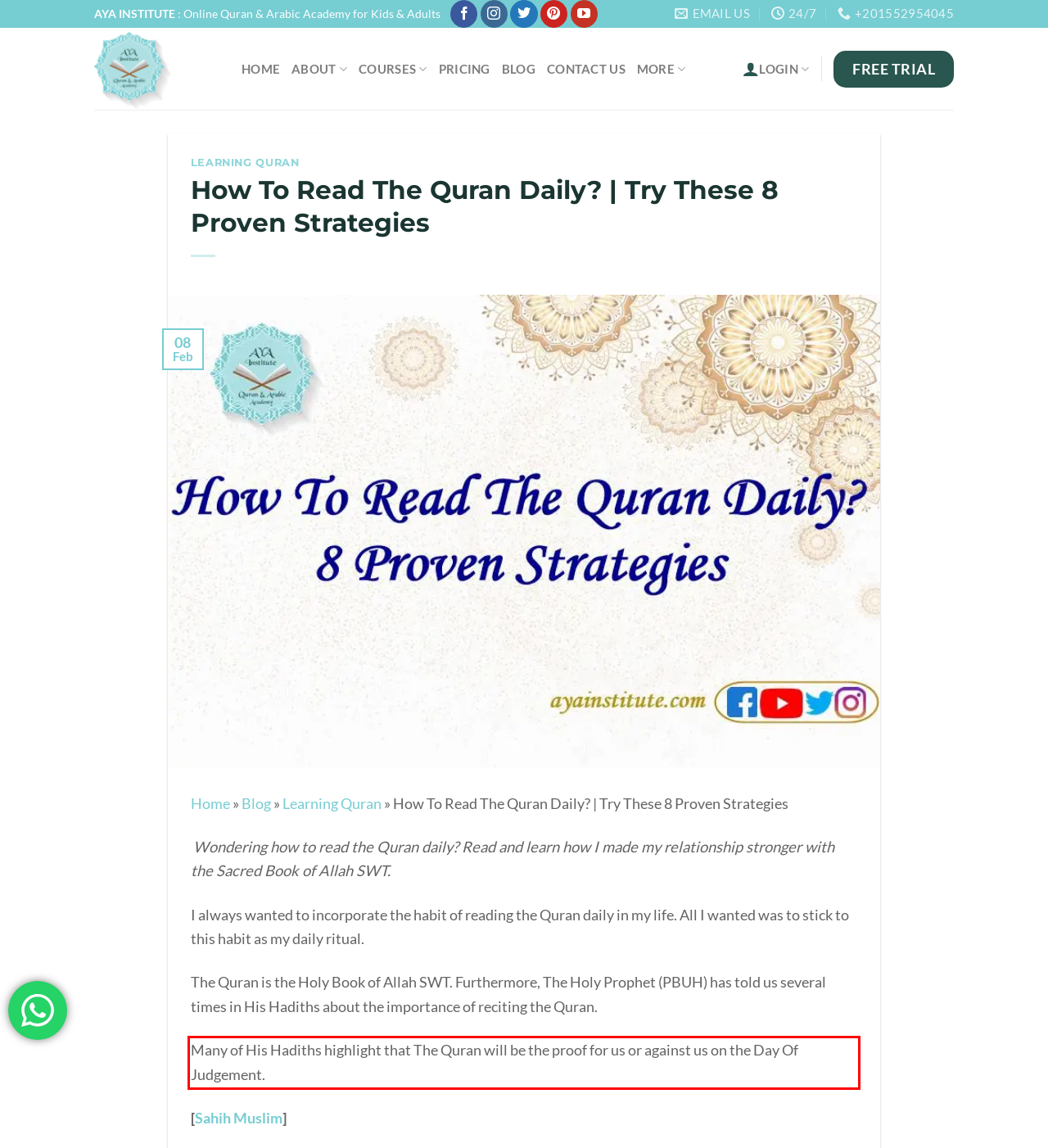Given a webpage screenshot, locate the red bounding box and extract the text content found inside it.

Many of His Hadiths highlight that The Quran will be the proof for us or against us on the Day Of Judgement.